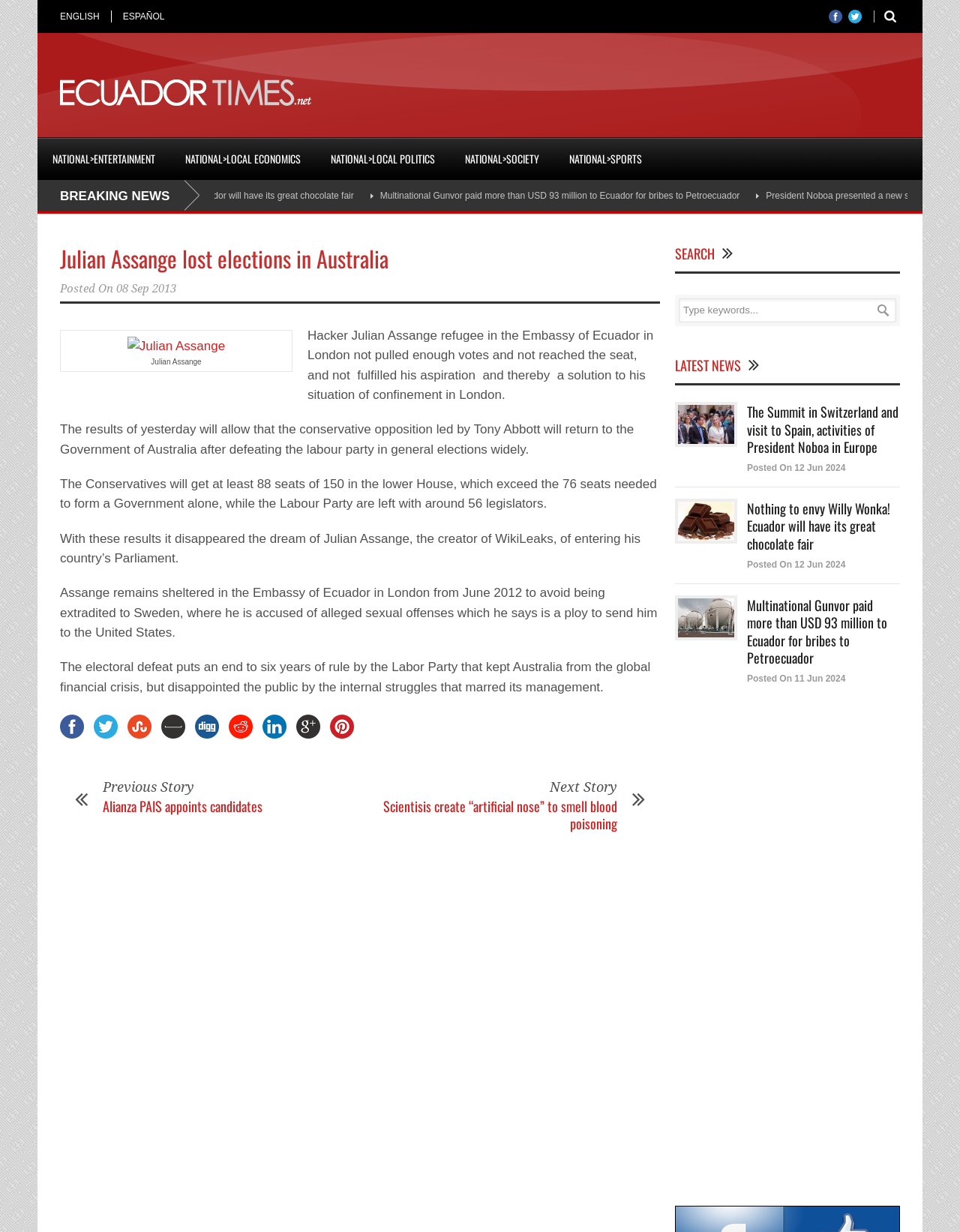What is the name of the founder of WikiLeaks?
Identify the answer in the screenshot and reply with a single word or phrase.

Julian Assange